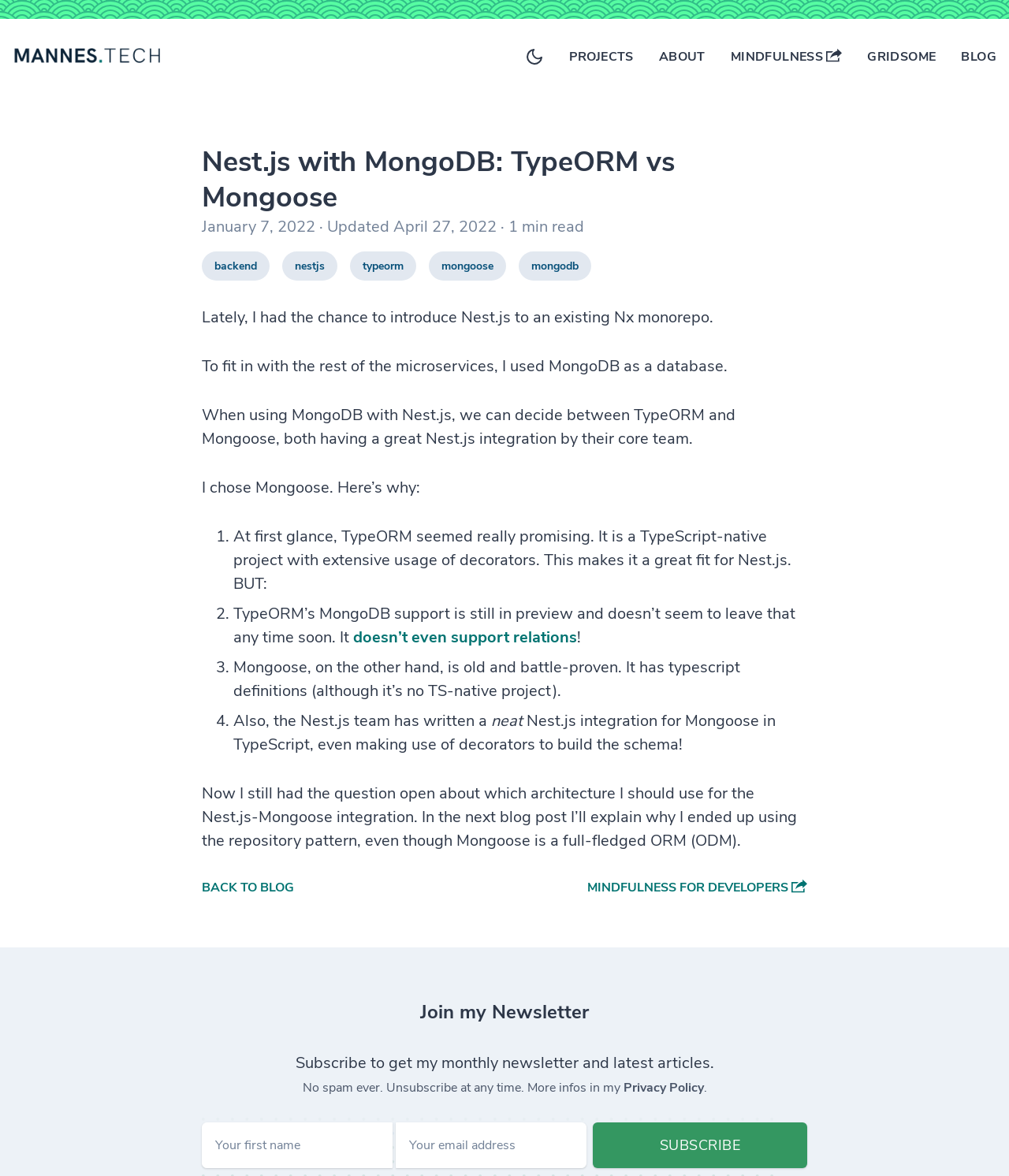Please give the bounding box coordinates of the area that should be clicked to fulfill the following instruction: "Click the 'Subscribe to newsletter' button". The coordinates should be in the format of four float numbers from 0 to 1, i.e., [left, top, right, bottom].

[0.588, 0.955, 0.8, 0.994]